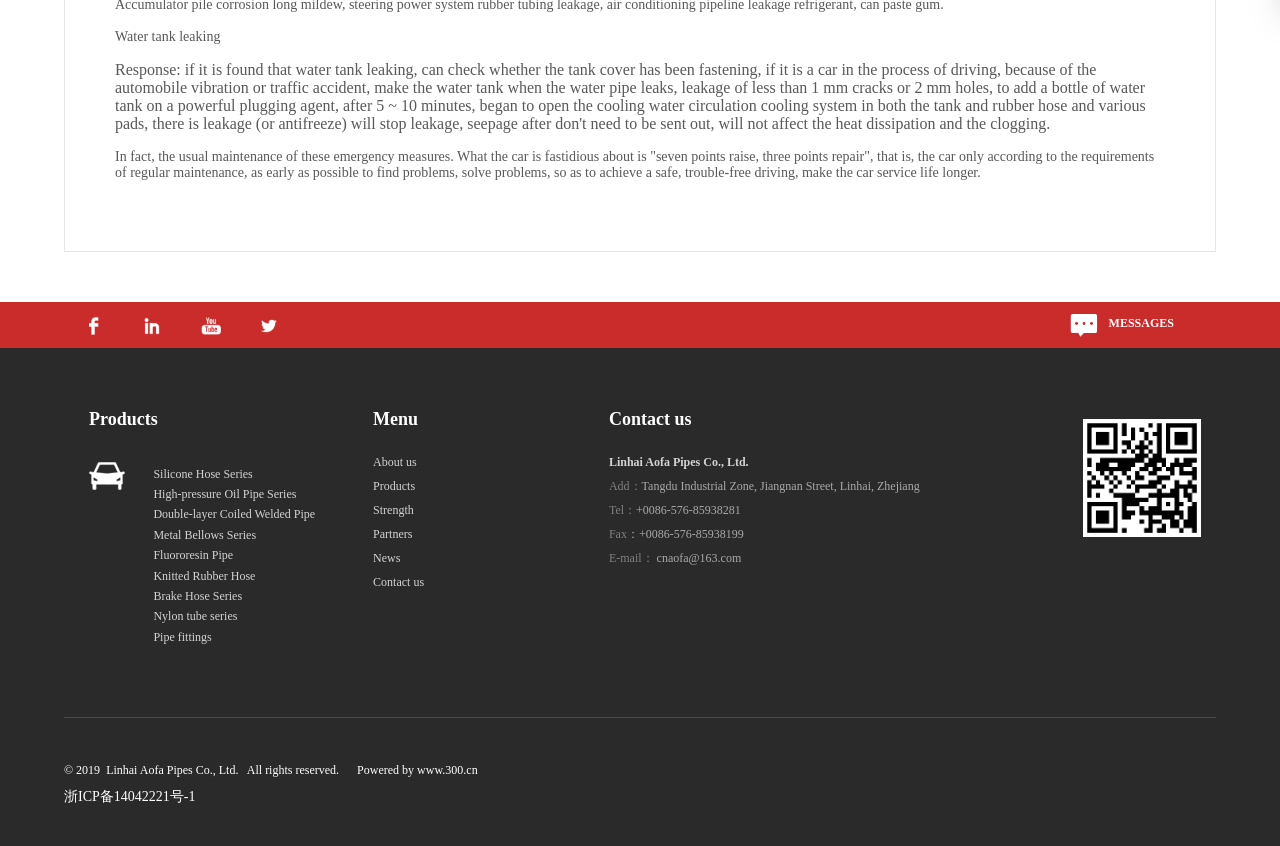Highlight the bounding box of the UI element that corresponds to this description: "High-pressure Oil Pipe Series".

[0.12, 0.576, 0.232, 0.592]